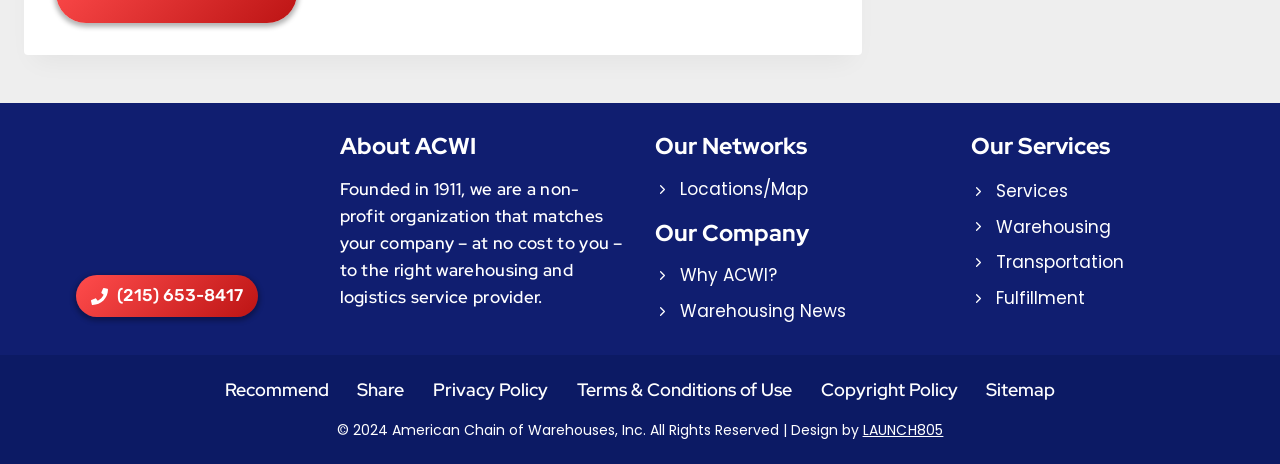What is the name of the organization?
Based on the screenshot, give a detailed explanation to answer the question.

The name of the organization can be found in the figure element with the OCR text 'American Chain of Warehouses, Inc.' which is a part of the contentinfo section at the top of the webpage.